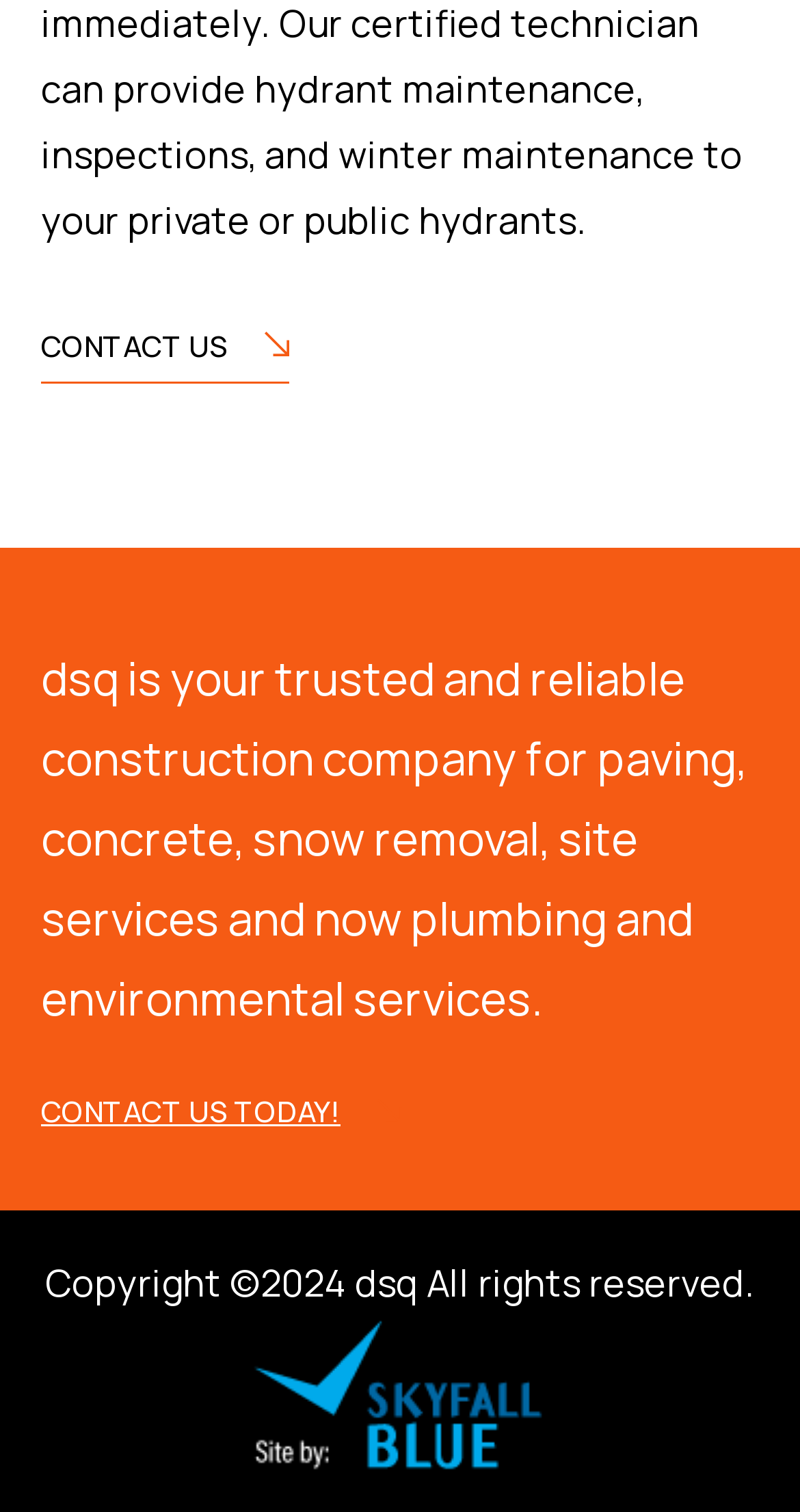What is the copyright year?
Based on the image content, provide your answer in one word or a short phrase.

2024